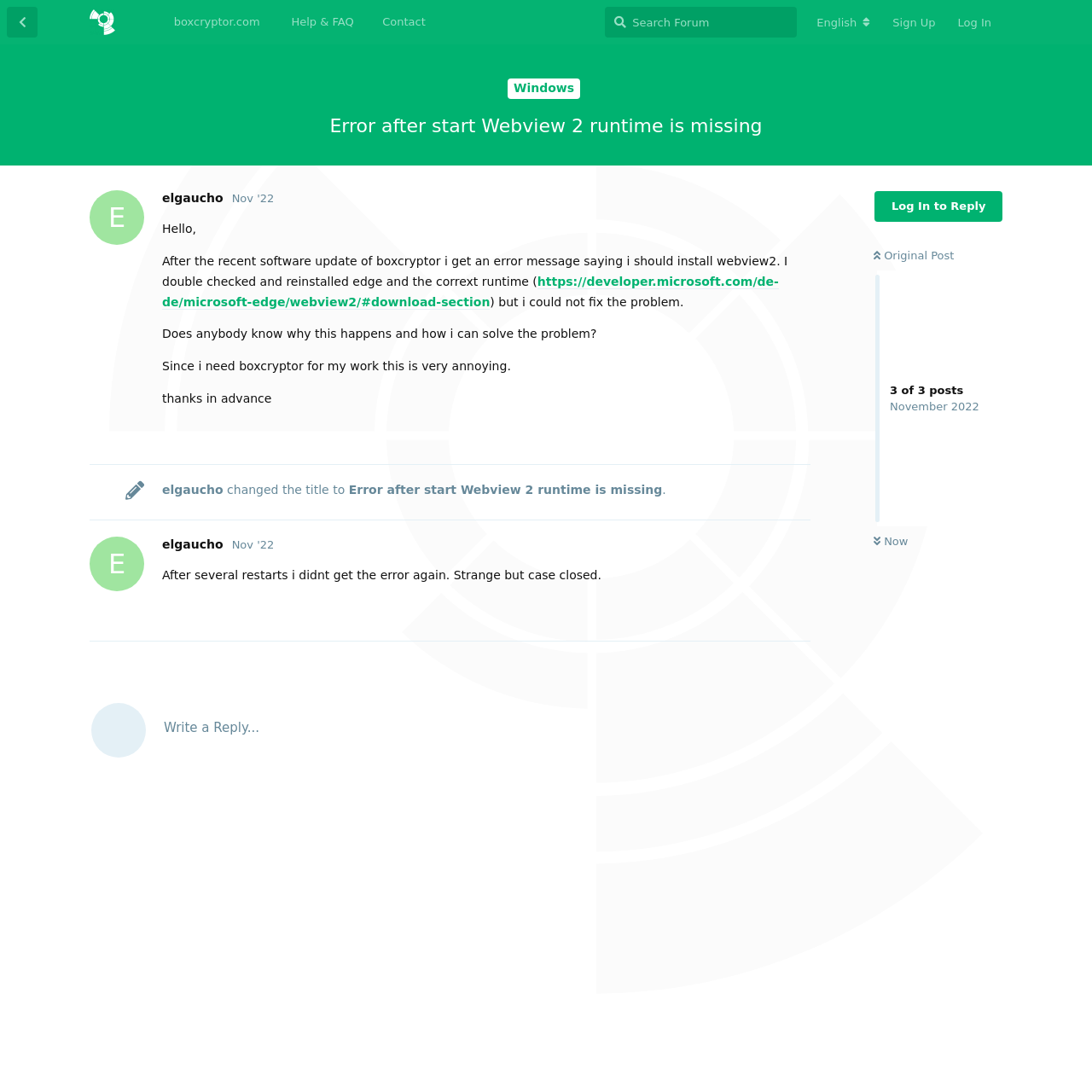Highlight the bounding box coordinates of the region I should click on to meet the following instruction: "Click the 'JPMorgan Equity Premium Income Active ETF (JEPI)' link".

None